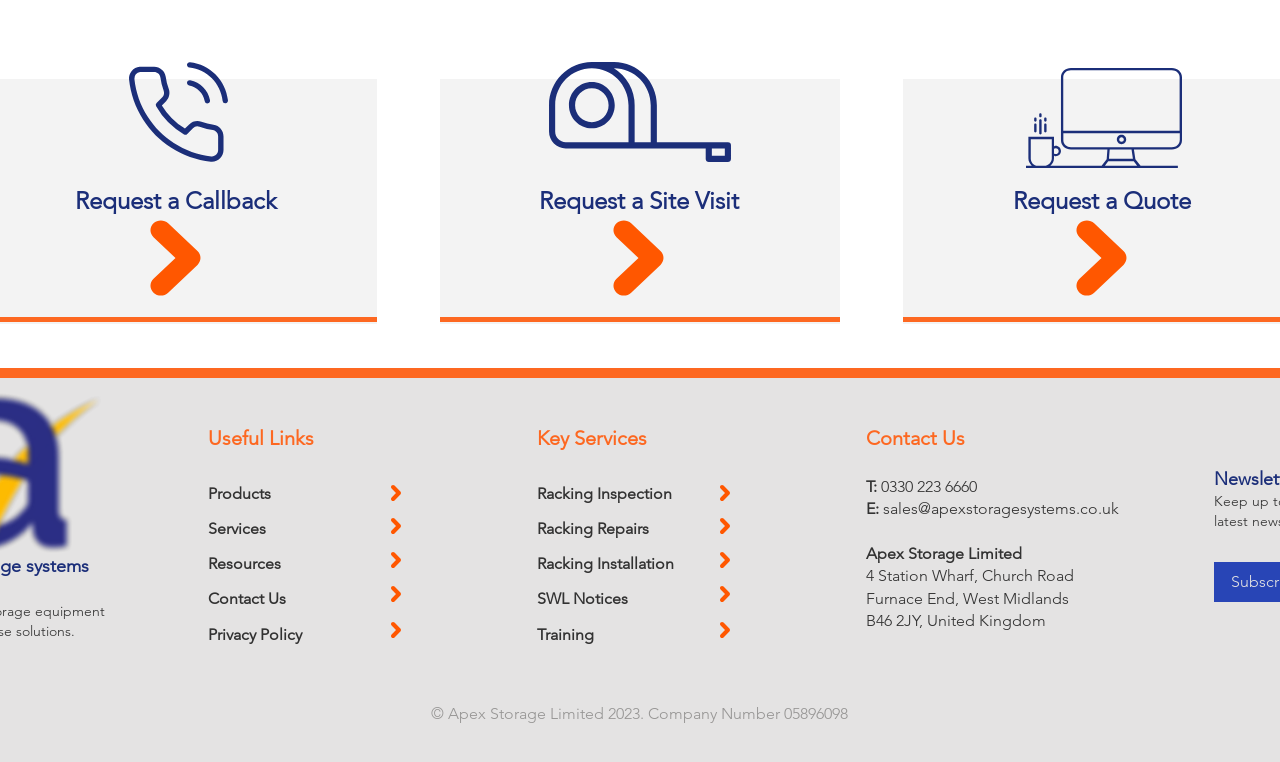Identify the bounding box coordinates of the region that needs to be clicked to carry out this instruction: "Click on Privacy Policy". Provide these coordinates as four float numbers ranging from 0 to 1, i.e., [left, top, right, bottom].

None